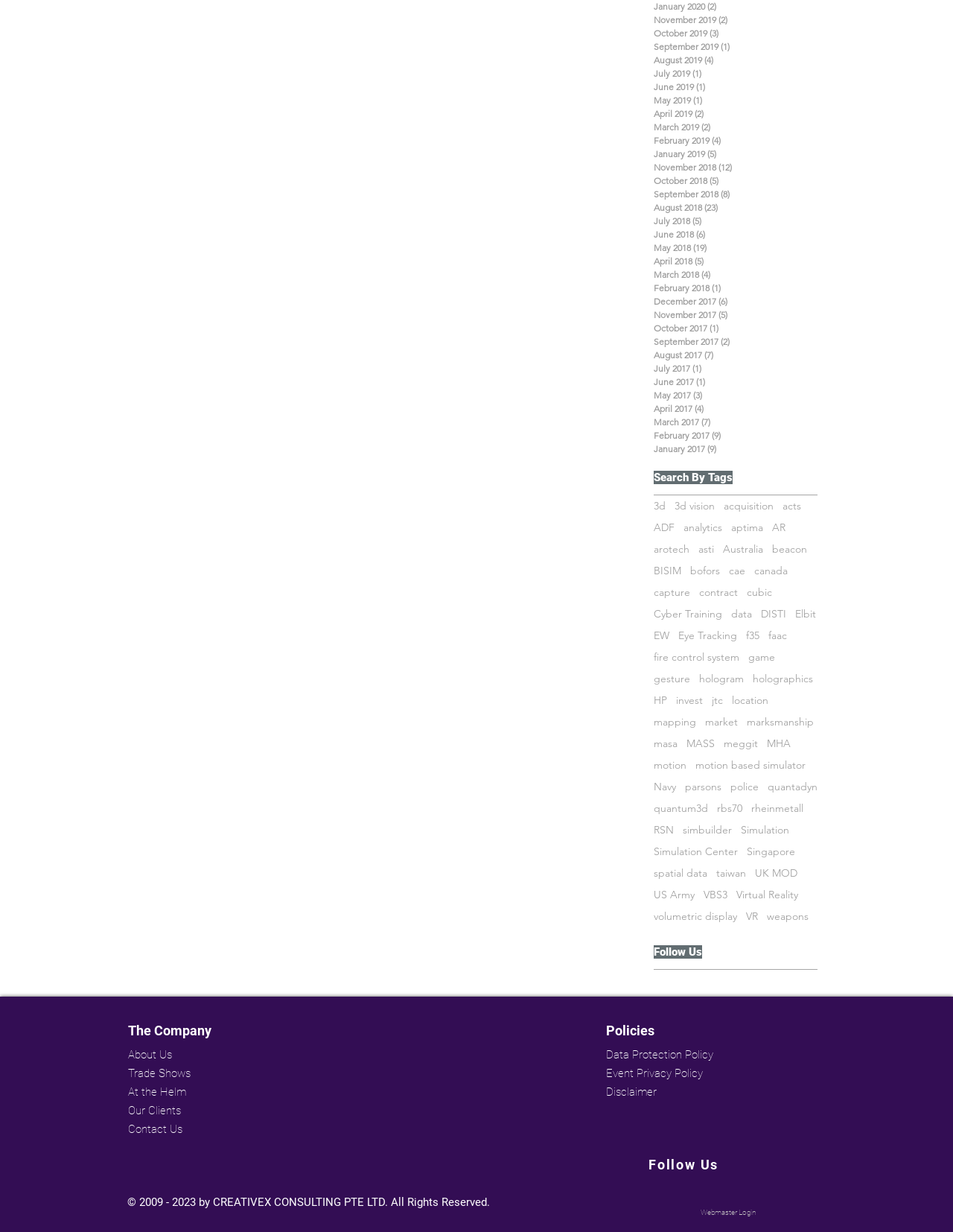Could you locate the bounding box coordinates for the section that should be clicked to accomplish this task: "Click on January 2020 to view posts".

[0.686, 0.0, 0.85, 0.011]